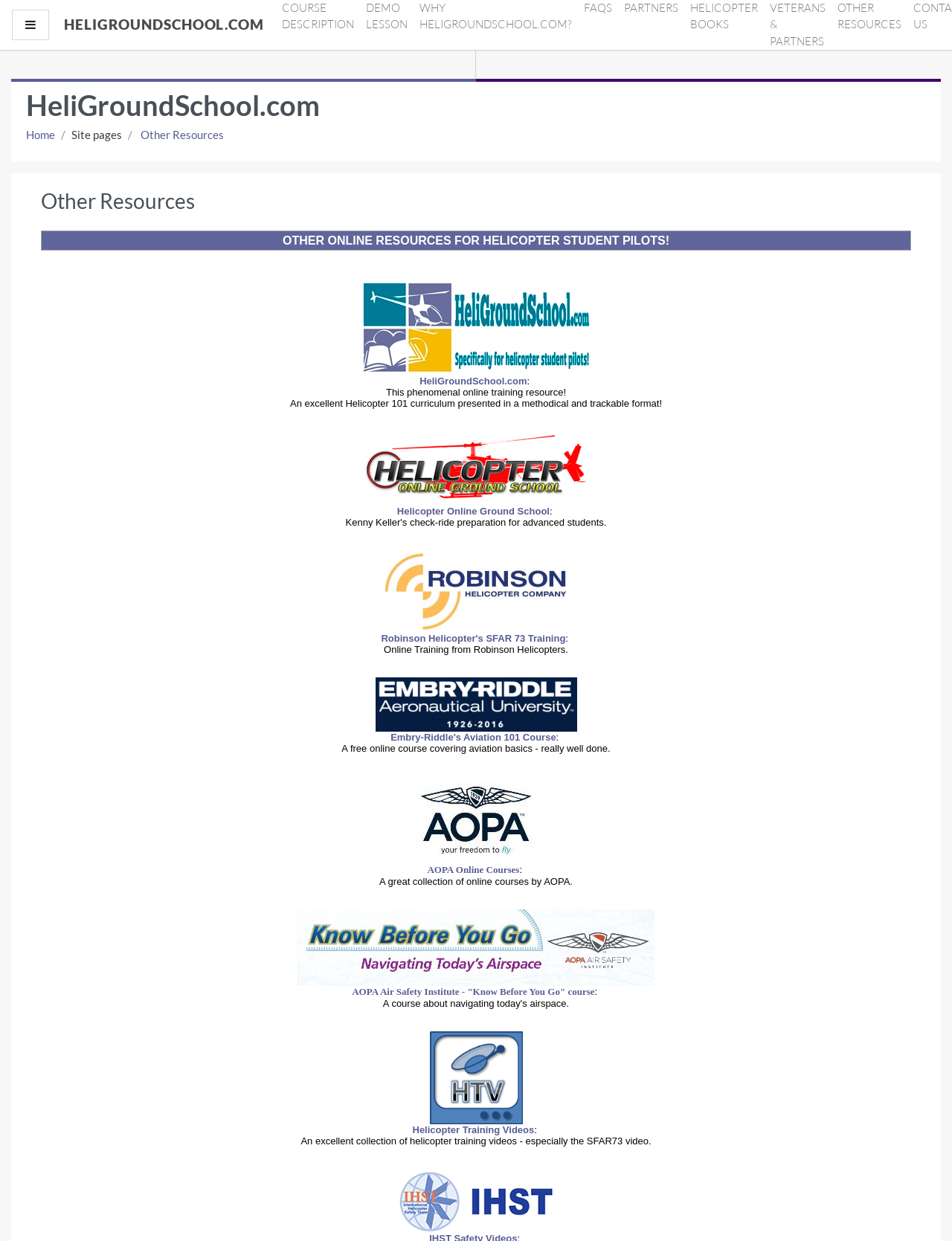What is the topic of the 'SFAR73 video'?
Please respond to the question with a detailed and thorough explanation.

The topic of the 'SFAR73 video' can be inferred from the context of the webpage, which is focused on helicopter student pilots' resources, and the mention of 'SFAR73 video' in the link 'Helicopter Training Videos'.